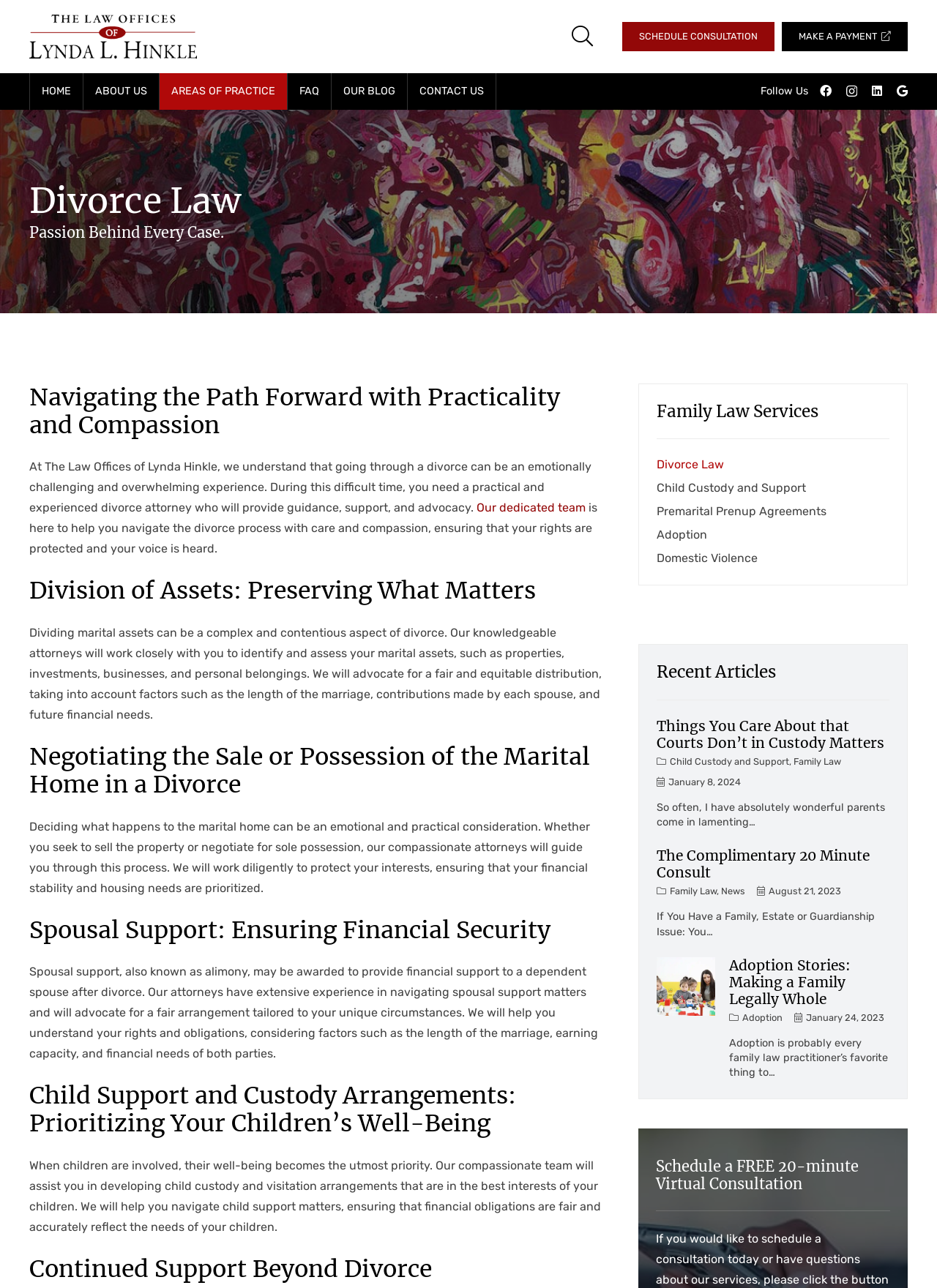Using the given description, provide the bounding box coordinates formatted as (top-left x, top-left y, bottom-right x, bottom-right y), with all values being floating point numbers between 0 and 1. Description: Family Law

[0.847, 0.587, 0.898, 0.595]